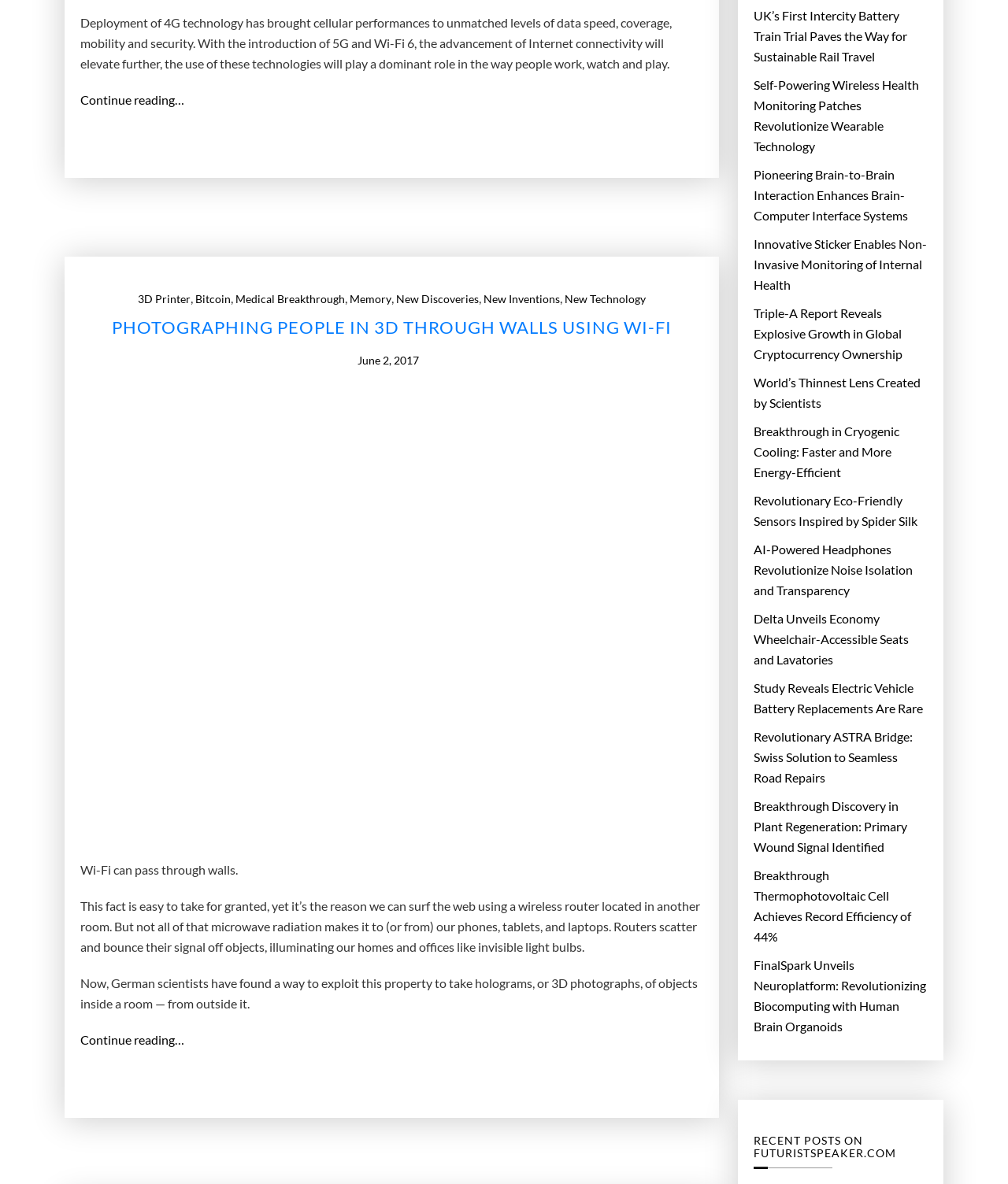Bounding box coordinates are specified in the format (top-left x, top-left y, bottom-right x, bottom-right y). All values are floating point numbers bounded between 0 and 1. Please provide the bounding box coordinate of the region this sentence describes: Recent Posts on FuturistSpeaker.com

[0.748, 0.958, 0.92, 0.98]